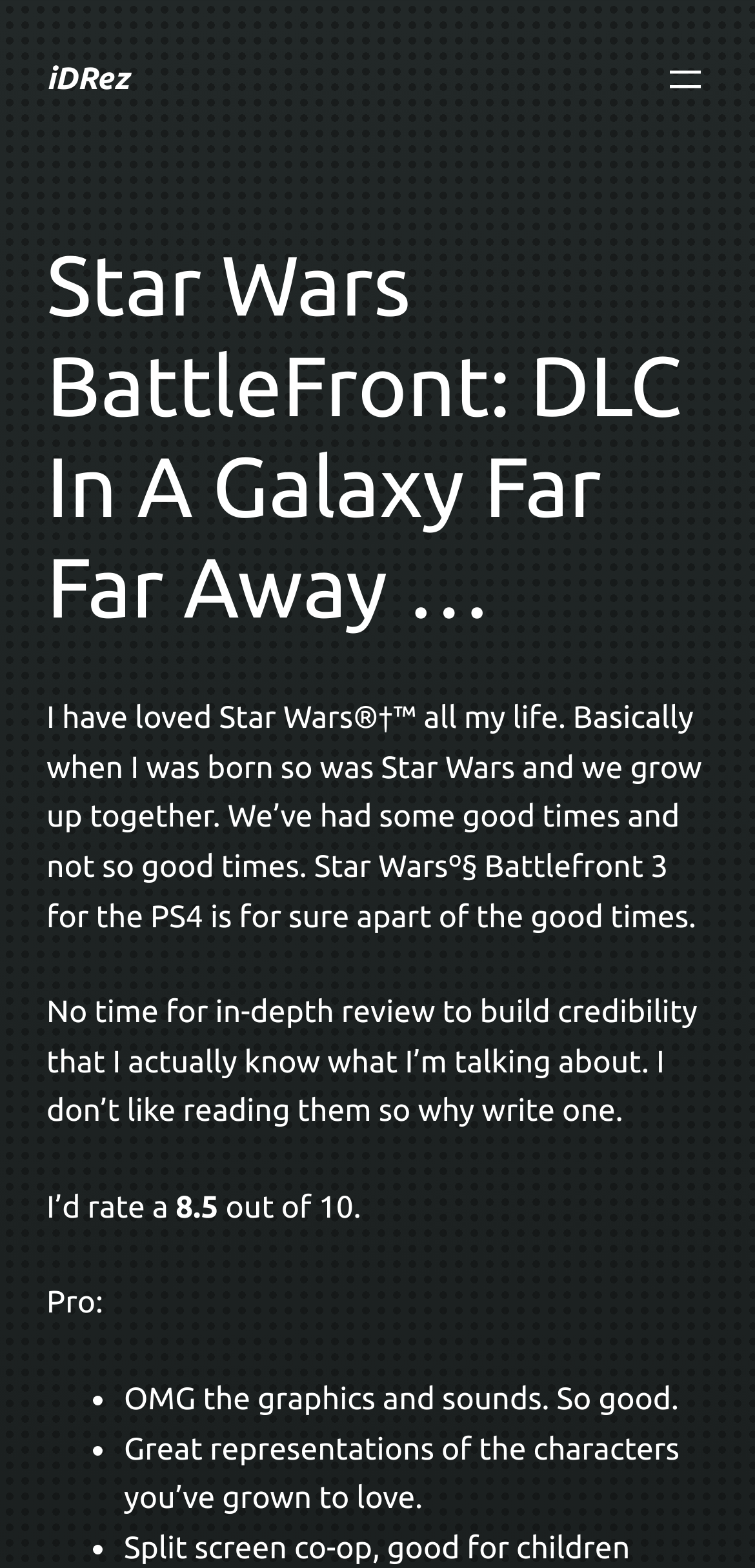Provide a brief response to the question using a single word or phrase: 
What is a good feature of the game for children?

Split screen co-op